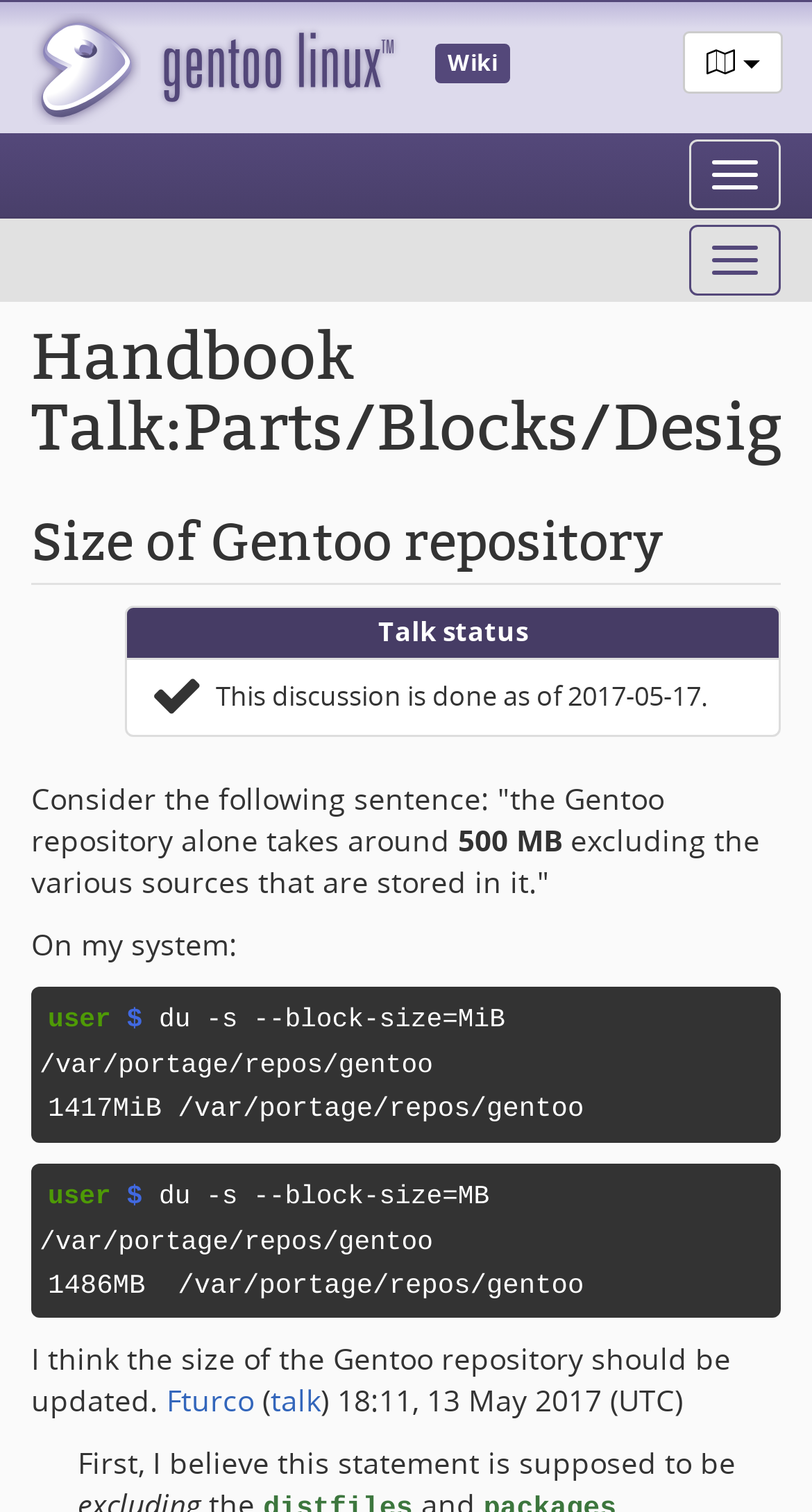What is the size of the Gentoo repository?
Look at the image and construct a detailed response to the question.

I found the answer by looking at the text that says 'du -s --block-size=MB /var/portage/repos/gentoo' and the output '1486MB	/var/portage/repos/gentoo' which indicates the size of the Gentoo repository.